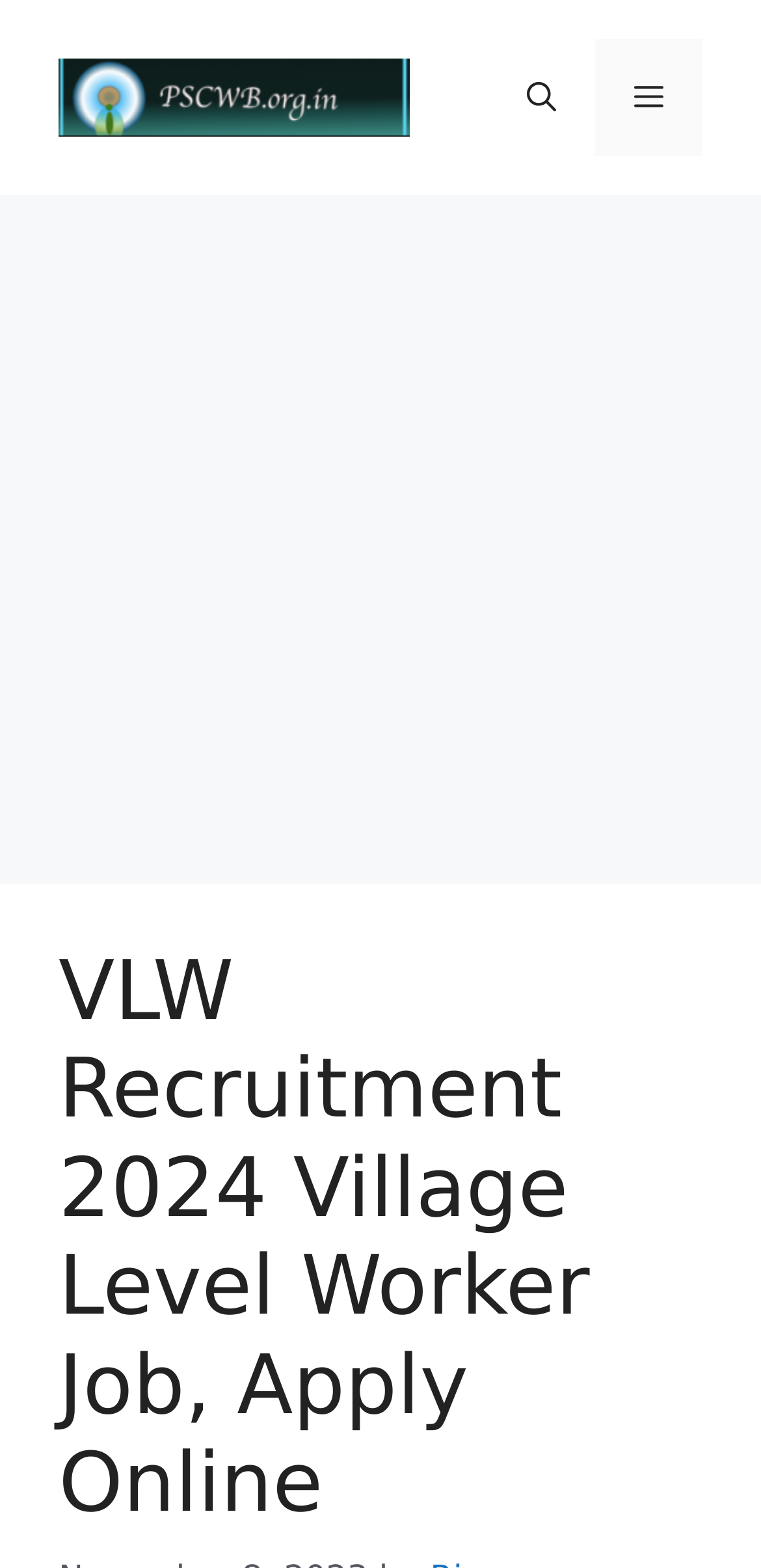What is the vertical position of the navigation element relative to the banner?
Using the screenshot, give a one-word or short phrase answer.

Below